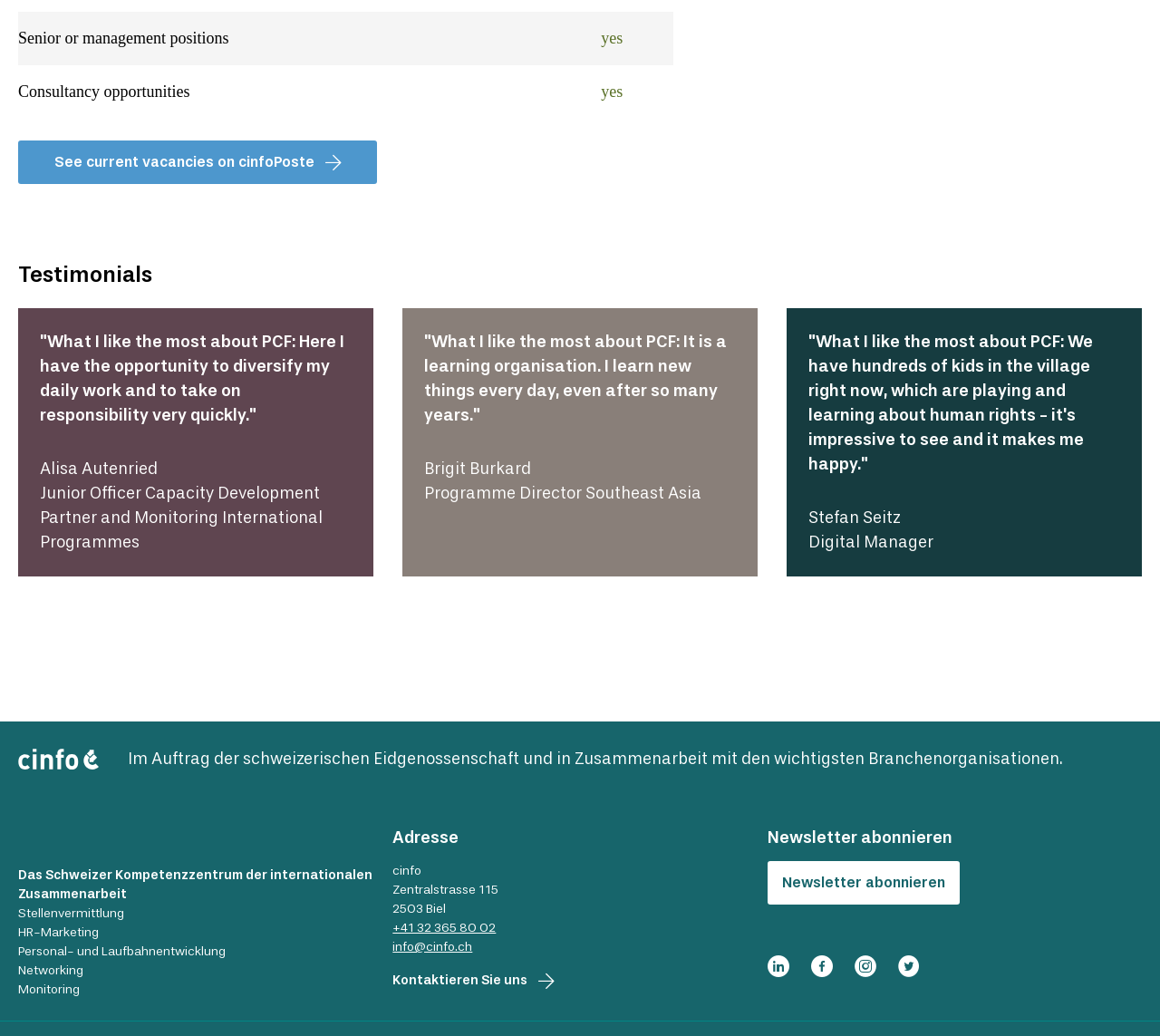Identify and provide the bounding box coordinates of the UI element described: "Contact". The coordinates should be formatted as [left, top, right, bottom], with each number being a float between 0 and 1.

None